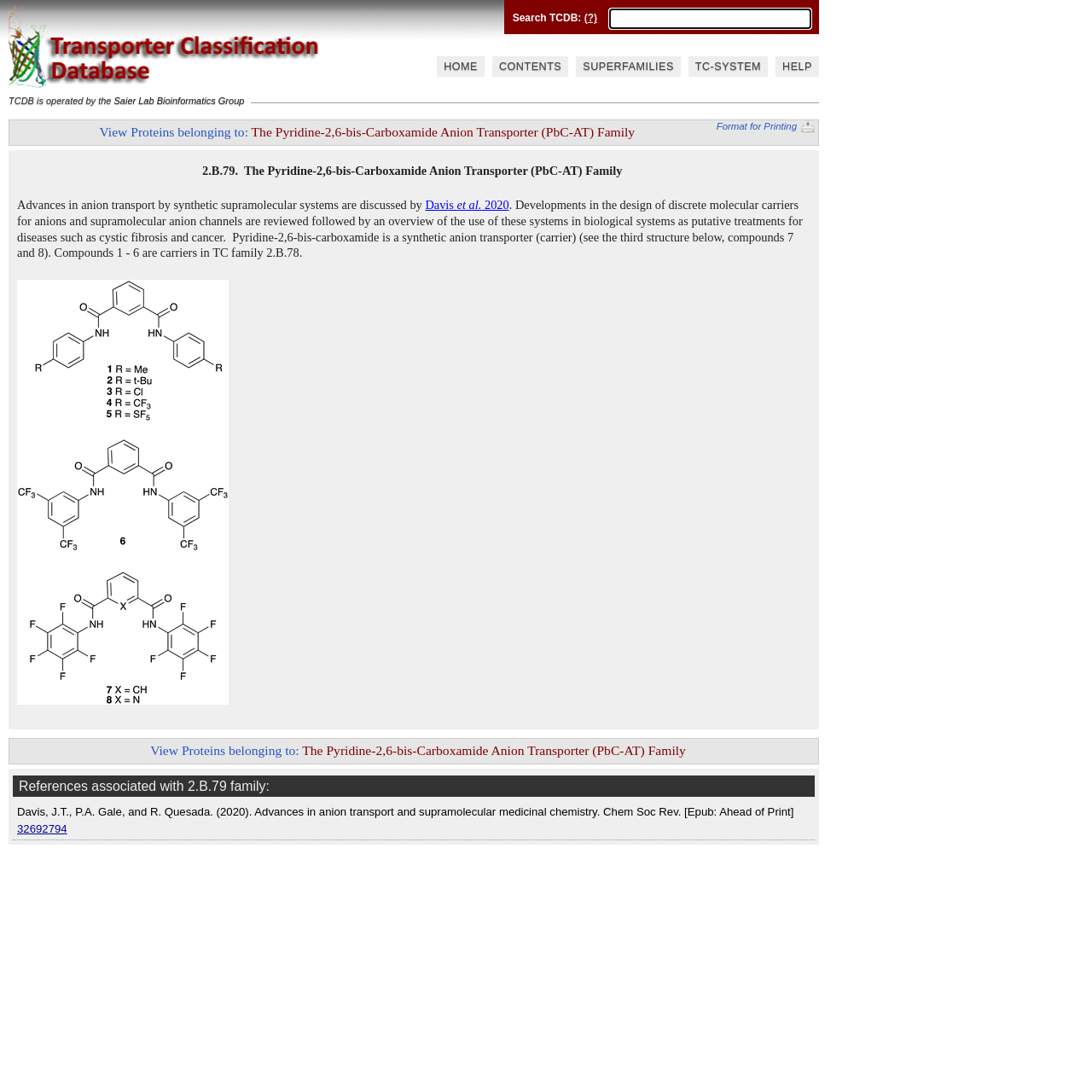Find the bounding box coordinates of the element to click in order to complete this instruction: "Contact Saier Lab". The bounding box coordinates must be four float numbers between 0 and 1, denoted as [left, top, right, bottom].

[0.402, 0.006, 0.429, 0.015]